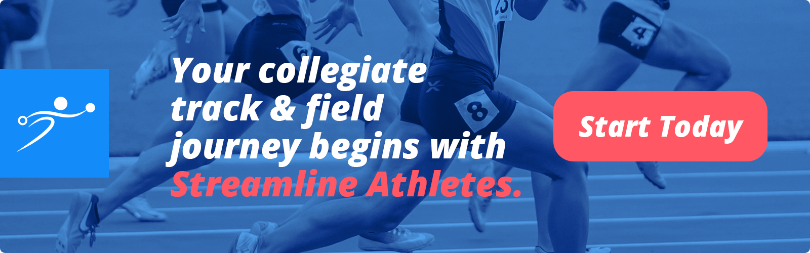What is the main theme of the promotional banner?
Please provide a single word or phrase as your answer based on the screenshot.

Collegiate track and field journey